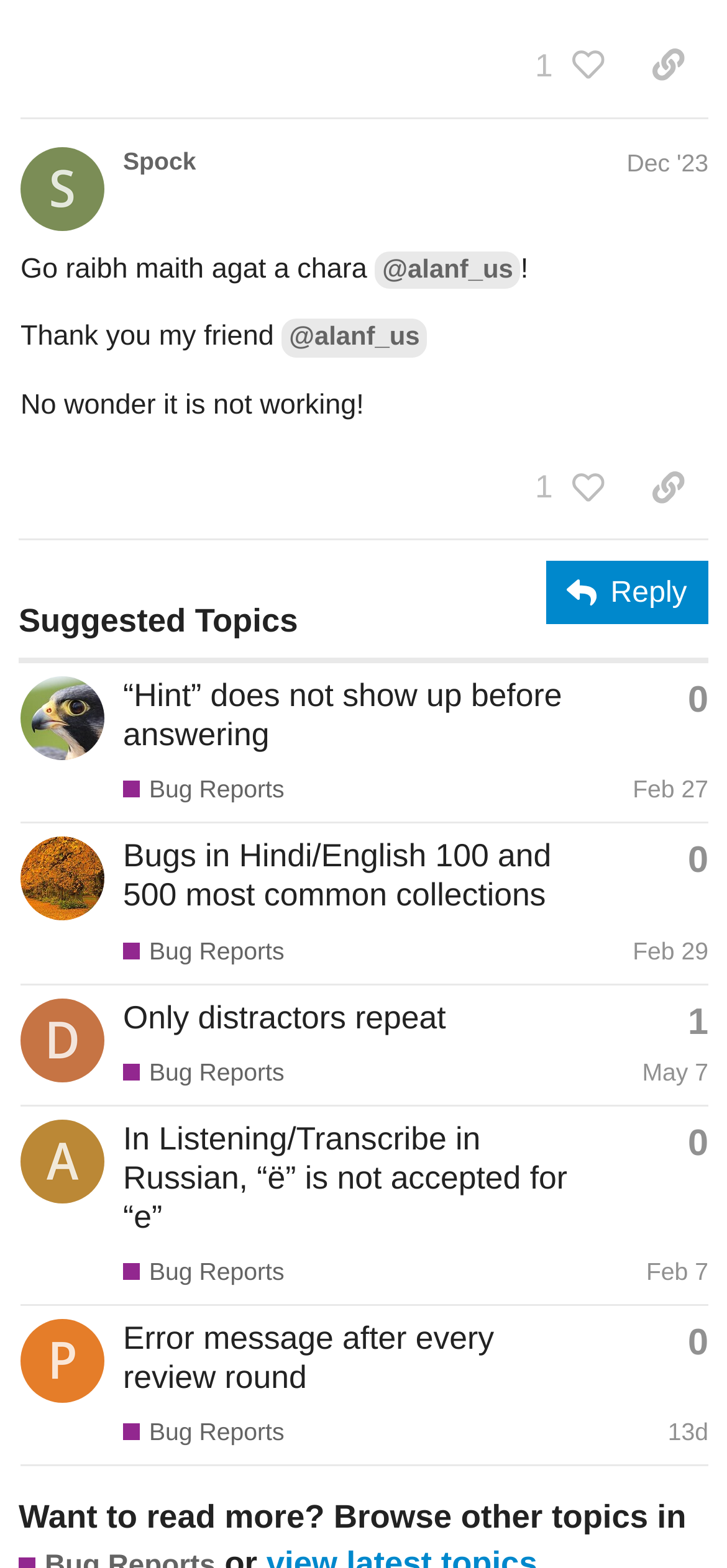Identify and provide the bounding box for the element described by: "Only distractors repeat".

[0.169, 0.636, 0.613, 0.66]